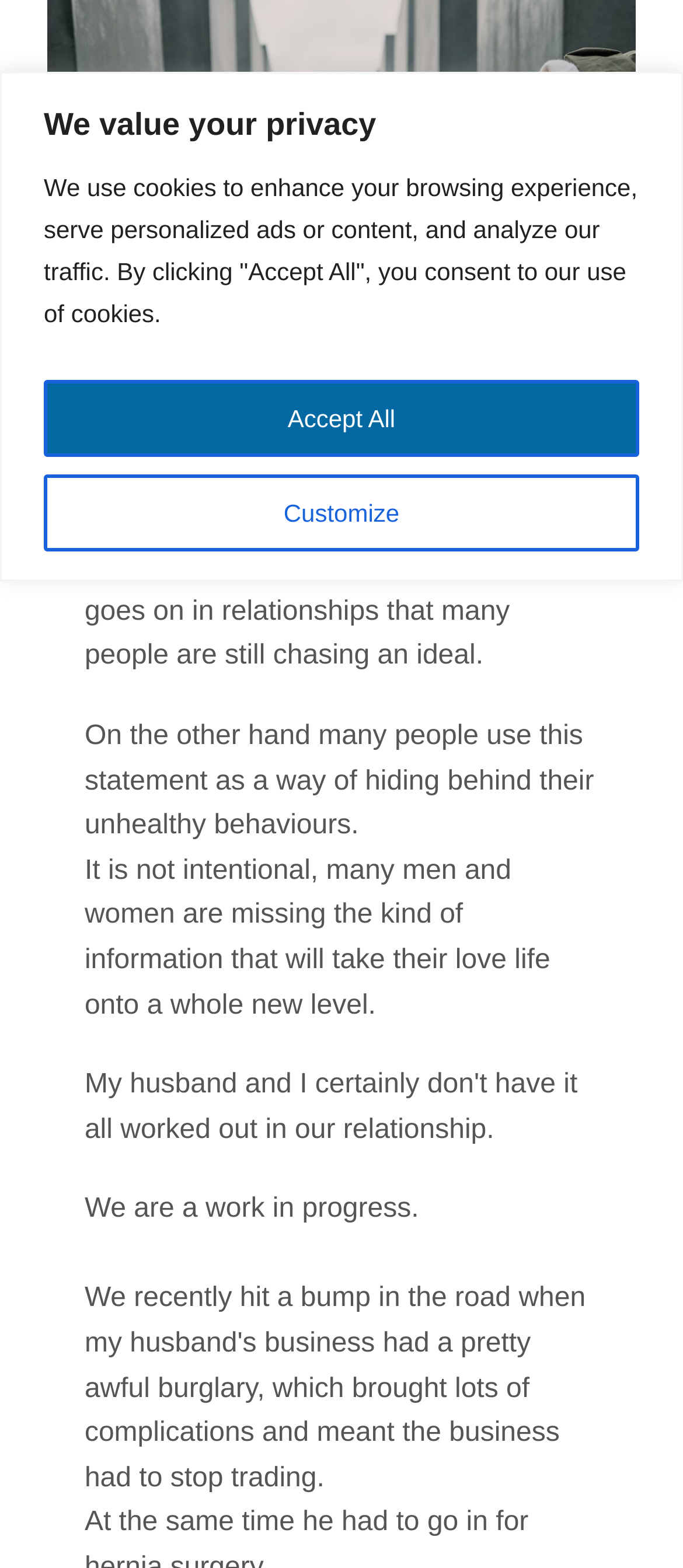Locate the UI element that matches the description Accept All in the webpage screenshot. Return the bounding box coordinates in the format (top-left x, top-left y, bottom-right x, bottom-right y), with values ranging from 0 to 1.

[0.064, 0.242, 0.936, 0.291]